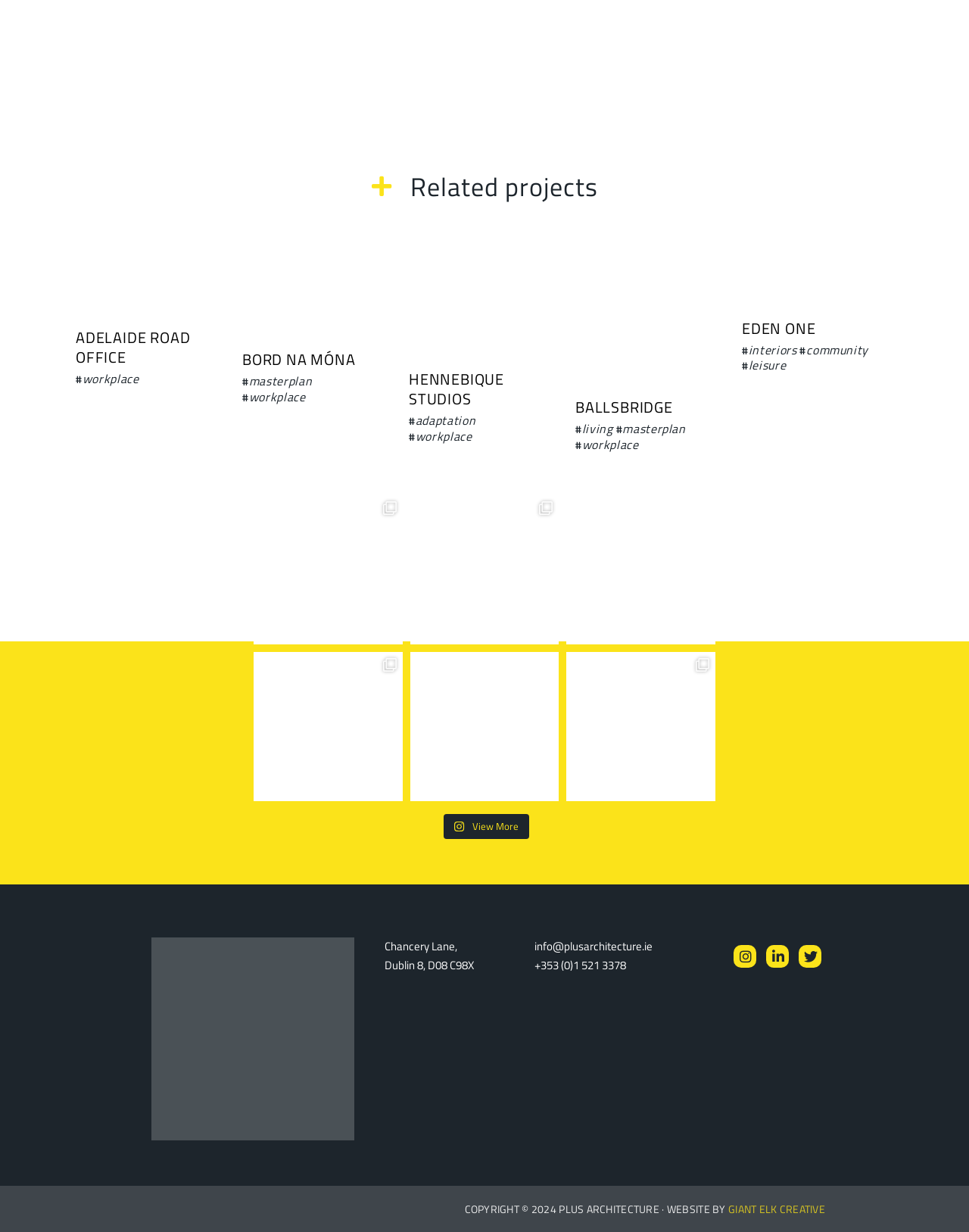Identify the bounding box coordinates for the element that needs to be clicked to fulfill this instruction: "Read more about the 'Adelaide Road Office' project". Provide the coordinates in the format of four float numbers between 0 and 1: [left, top, right, bottom].

[0.078, 0.185, 0.234, 0.263]